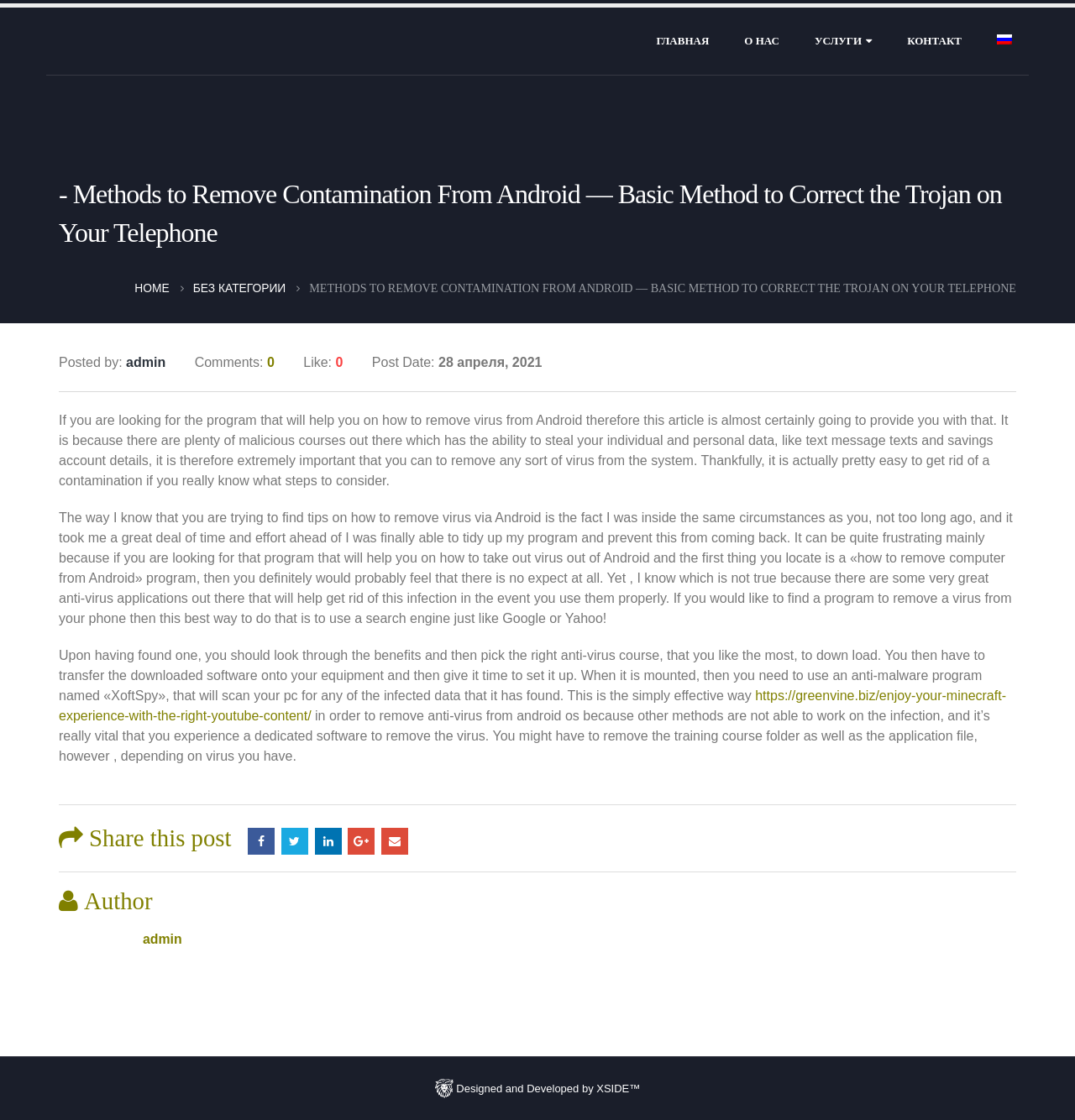Specify the bounding box coordinates of the area to click in order to follow the given instruction: "Click on the 'ГЛАВНАЯ' link."

[0.595, 0.003, 0.675, 0.067]